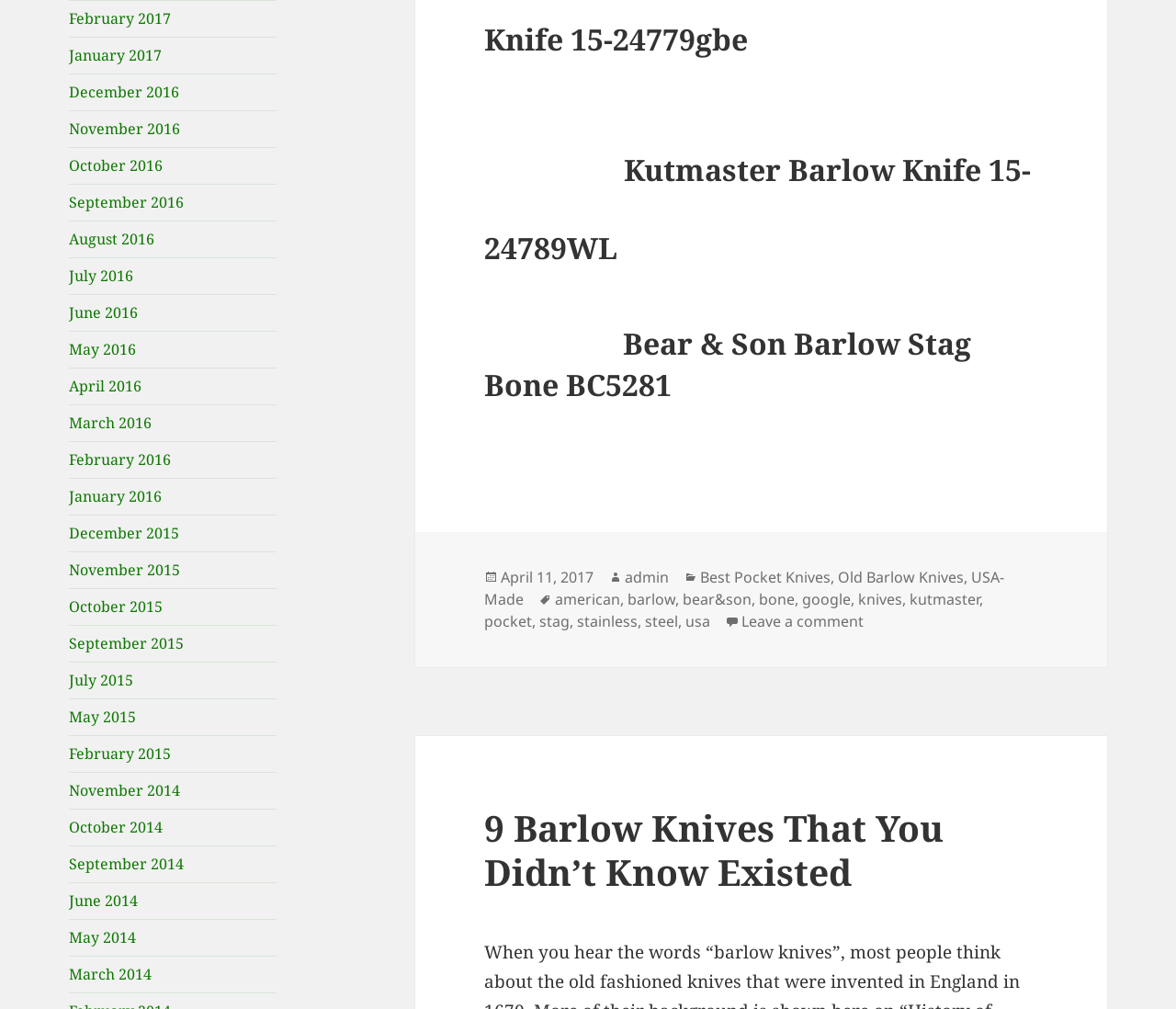What are the categories of the blog post?
Based on the image, give a one-word or short phrase answer.

Best Pocket Knives, Old Barlow Knives, USA-Made